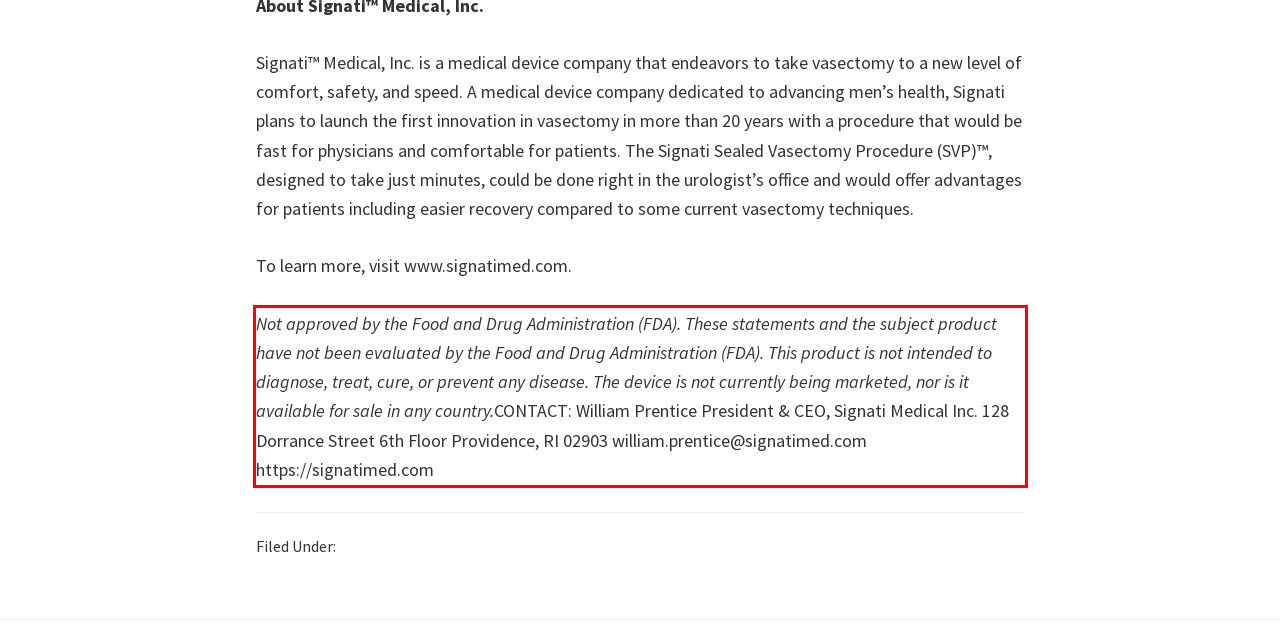Given a screenshot of a webpage with a red bounding box, extract the text content from the UI element inside the red bounding box.

Not approved by the Food and Drug Administration (FDA). These statements and the subject product have not been evaluated by the Food and Drug Administration (FDA). This product is not intended to diagnose, treat, cure, or prevent any disease. The device is not currently being marketed, nor is it available for sale in any country.CONTACT: William Prentice President & CEO, Signati Medical Inc. 128 Dorrance Street 6th Floor Providence, RI 02903 william.prentice@signatimed.com https://signatimed.com